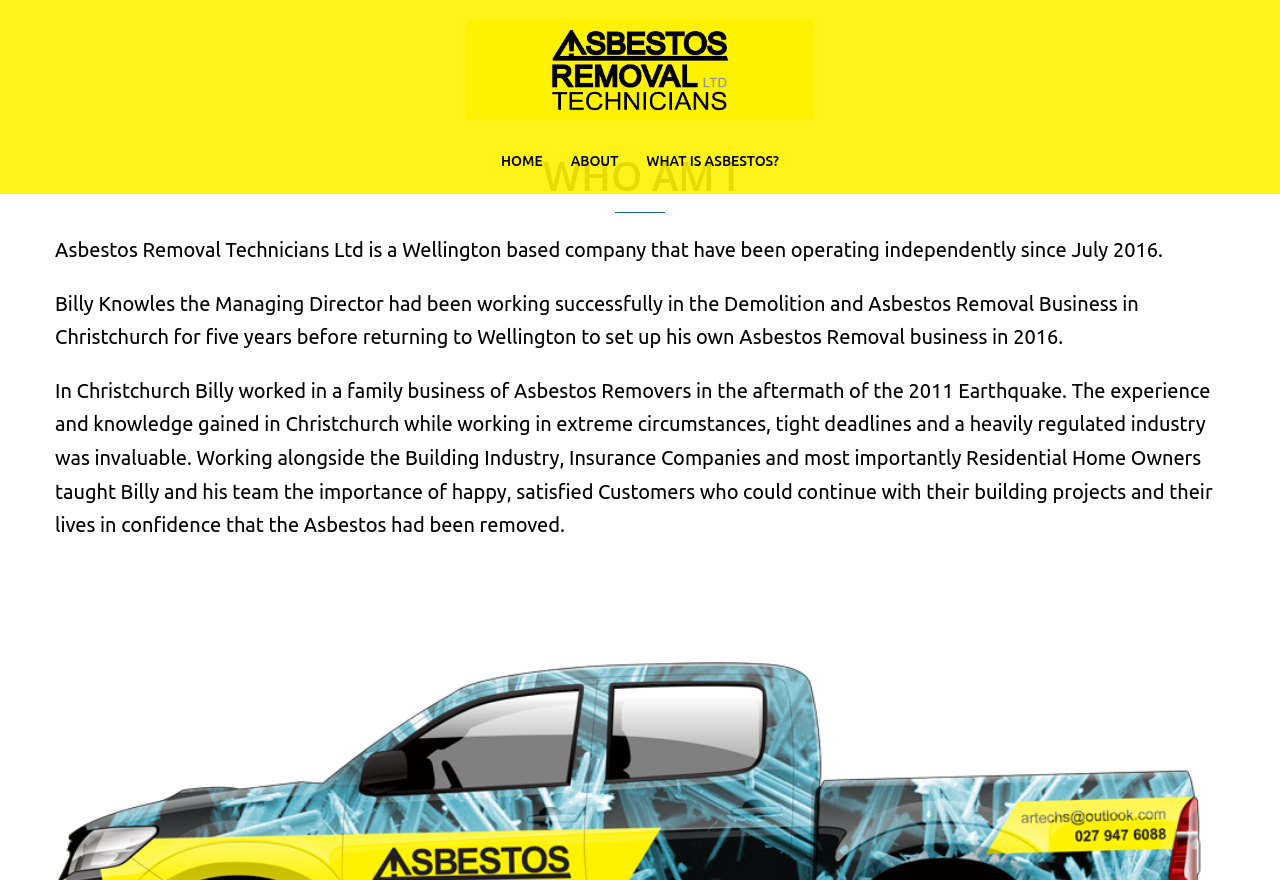What event did Billy work in Christchurch after?
Provide a detailed and well-explained answer to the question.

I found the event by reading the static text element that describes Billy's experience in Christchurch, which mentions that he worked 'in the aftermath of the 2011 Earthquake'.